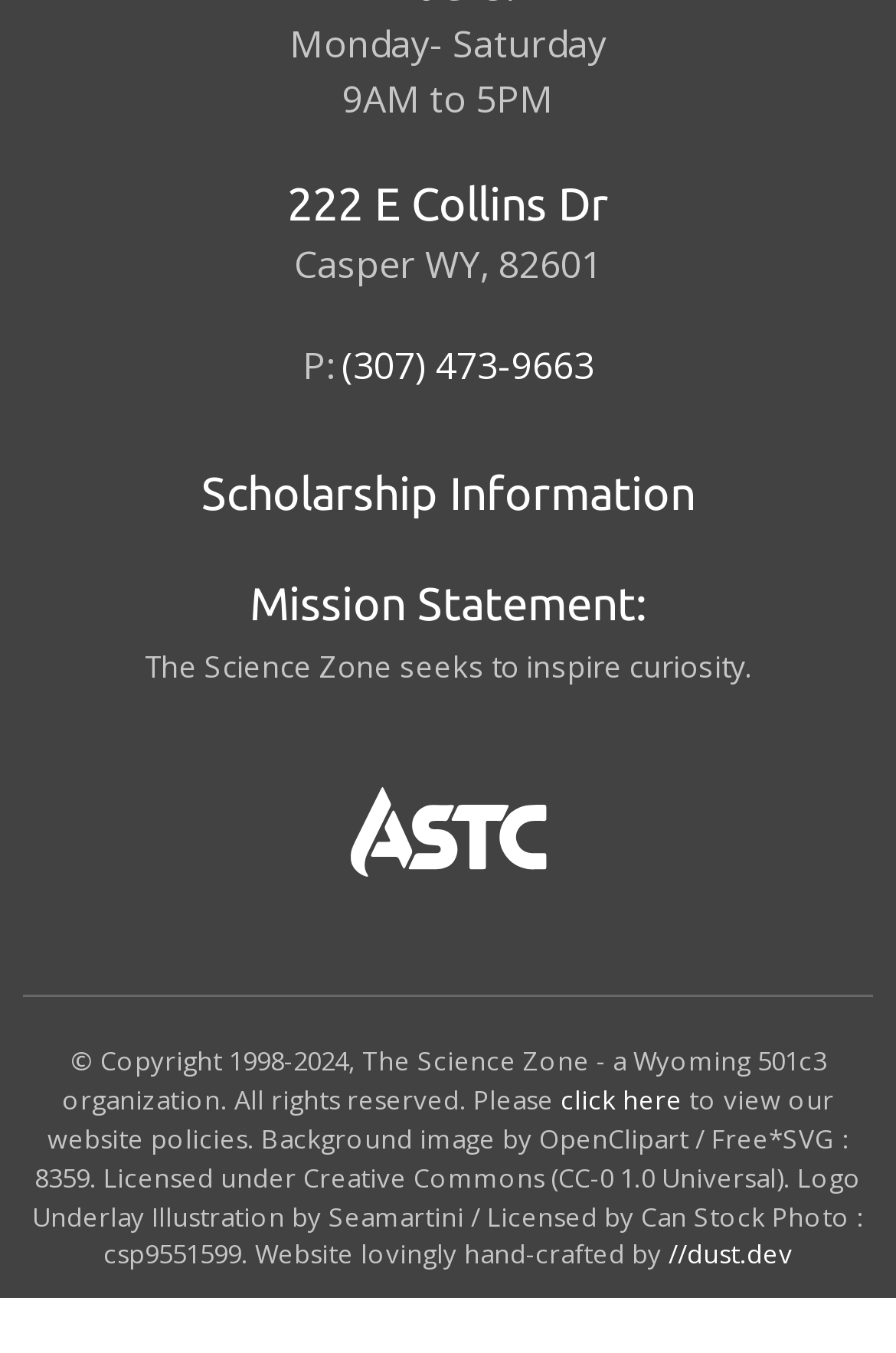Utilize the information from the image to answer the question in detail:
What is the mission statement of The Science Zone?

The mission statement of The Science Zone can be found in the StaticText element with the text 'The Science Zone seeks to inspire curiosity.' which is located below the address and operating hours of The Science Zone.